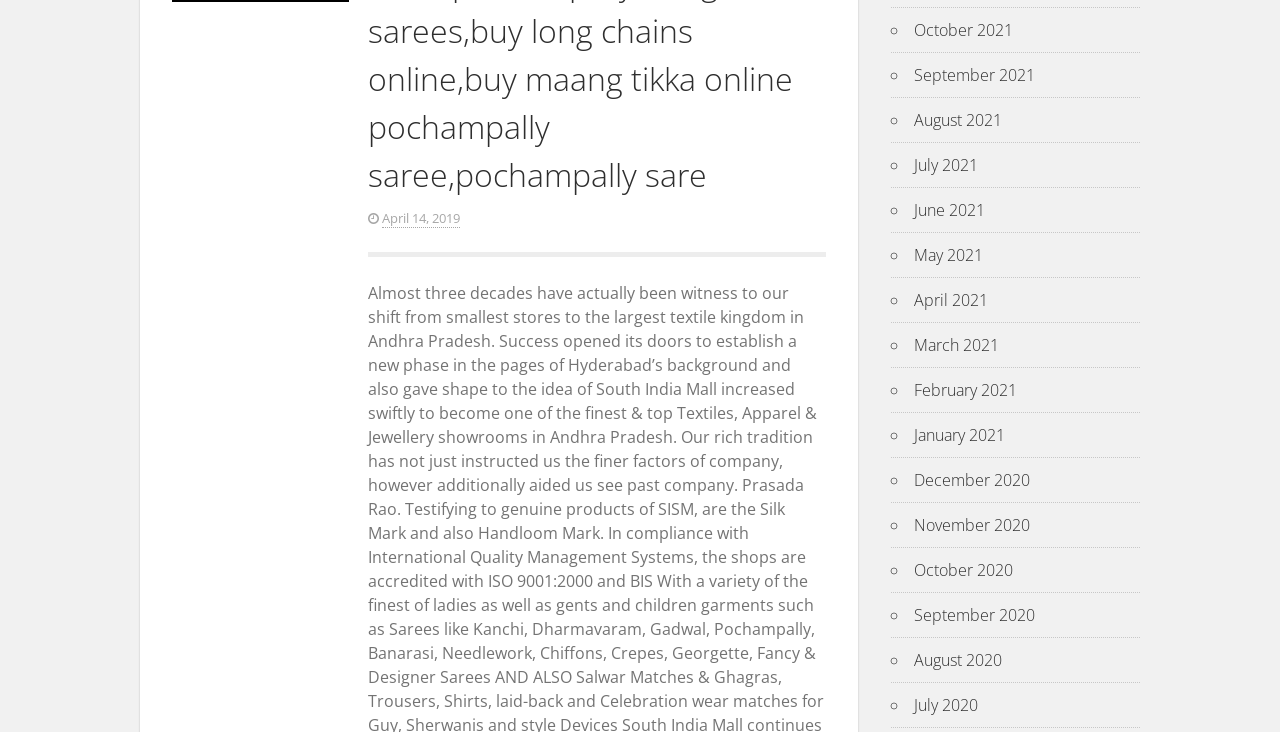Please identify the bounding box coordinates of the element's region that should be clicked to execute the following instruction: "check August 2020". The bounding box coordinates must be four float numbers between 0 and 1, i.e., [left, top, right, bottom].

[0.714, 0.886, 0.783, 0.916]